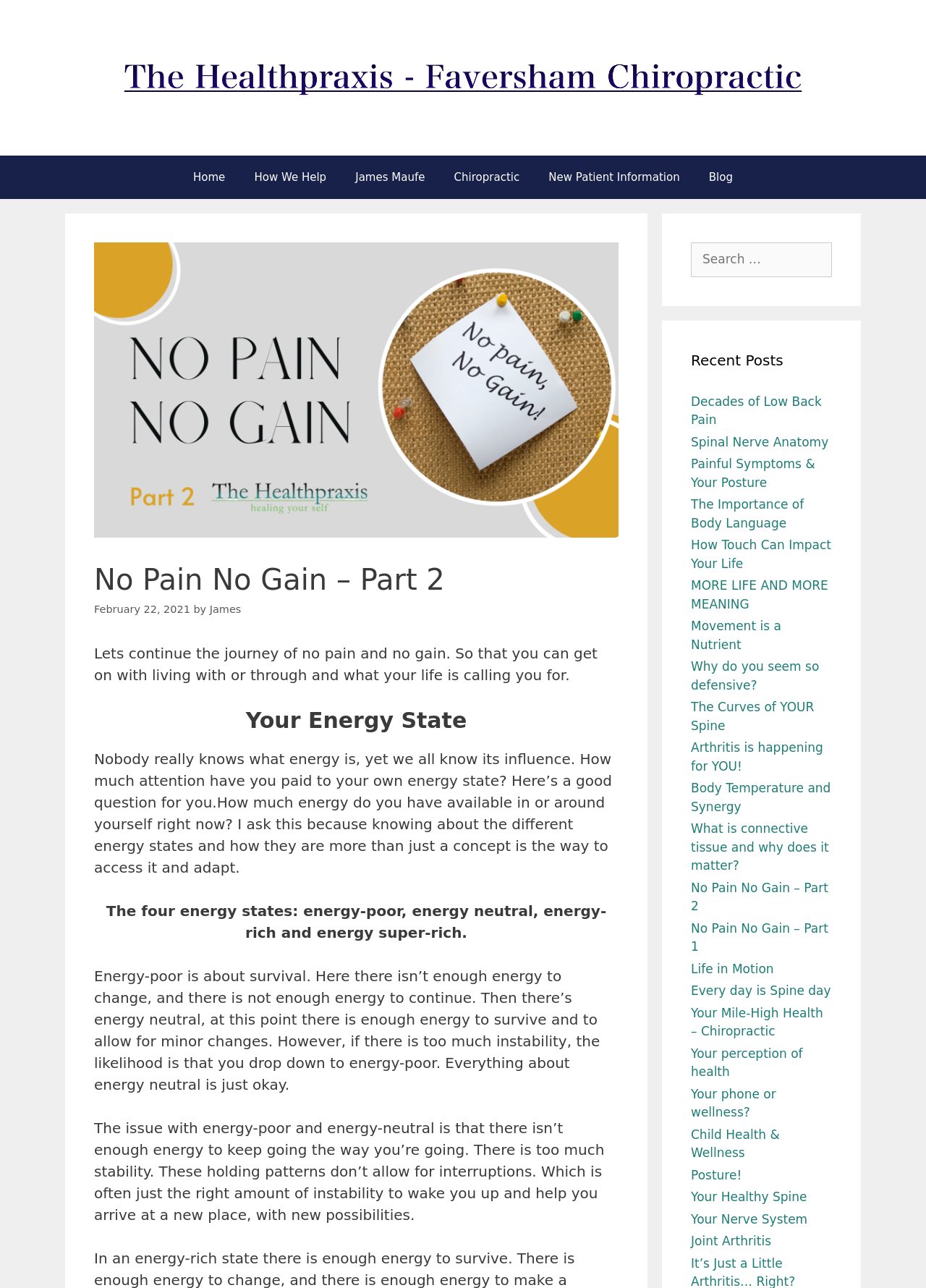Identify the bounding box coordinates of the region I need to click to complete this instruction: "Read the 'No Pain No Gain – Part 2' article".

[0.102, 0.437, 0.668, 0.464]